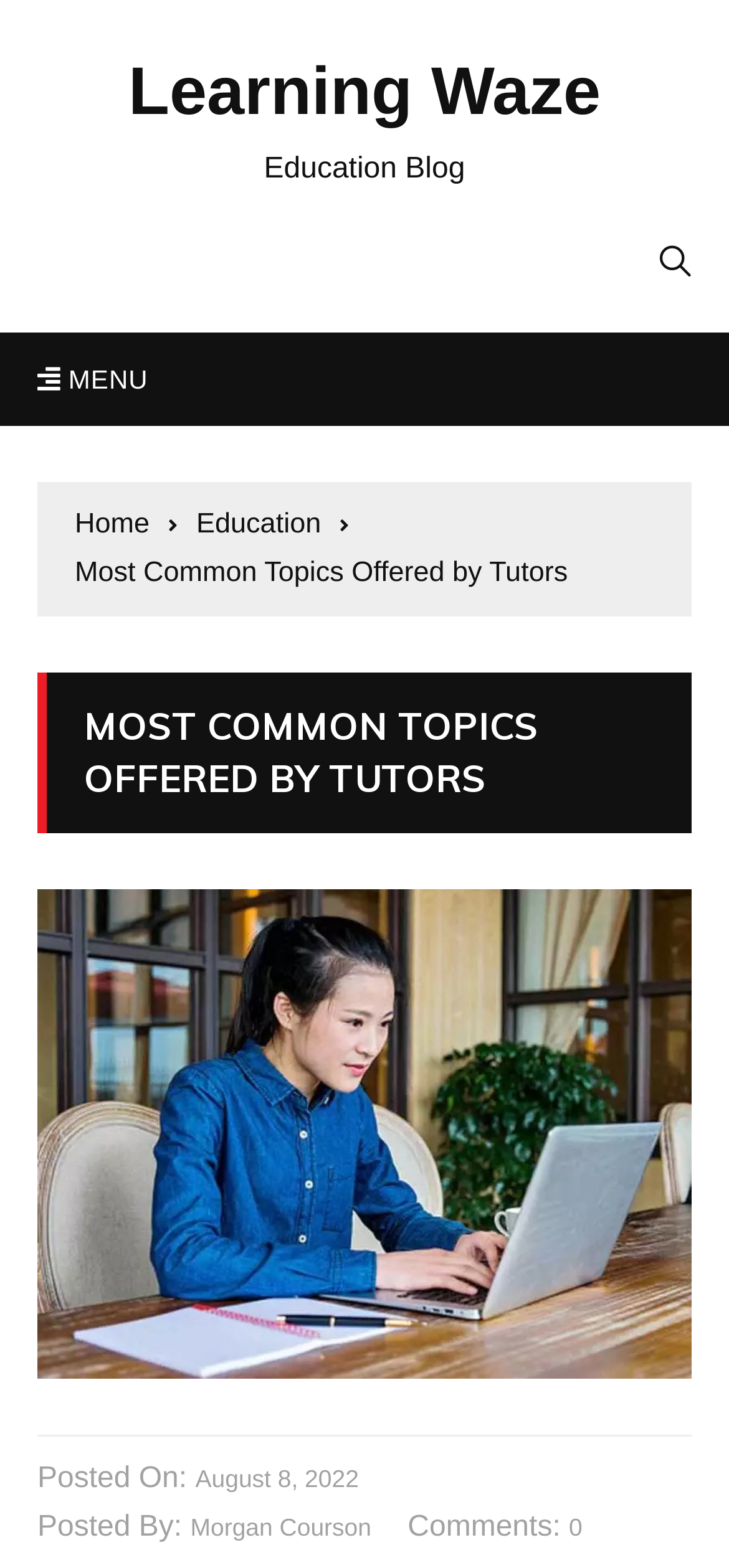Summarize the webpage comprehensively, mentioning all visible components.

The webpage appears to be a blog post about the importance of tutorial classes in a child's development. At the top left, there is a navigation menu with a "Home" and "Education" link, followed by the current page's title "Most Common Topics Offered by Tutors". 

Below the navigation menu, there is a large heading that reads "MOST COMMON TOPICS OFFERED BY TUTORS" in a prominent font. Underneath the heading, there is a large image that takes up most of the width of the page. 

On the top right, there is a link to "Learning Waze" and a search icon. Below the search icon, there is a "MENU" link. 

At the bottom of the page, there are several lines of text that provide metadata about the blog post. The first line reads "Posted On: August 8, 2022", followed by the author's name "Morgan Courson". Finally, there is a "Comments" section with a link that indicates there are 0 comments.